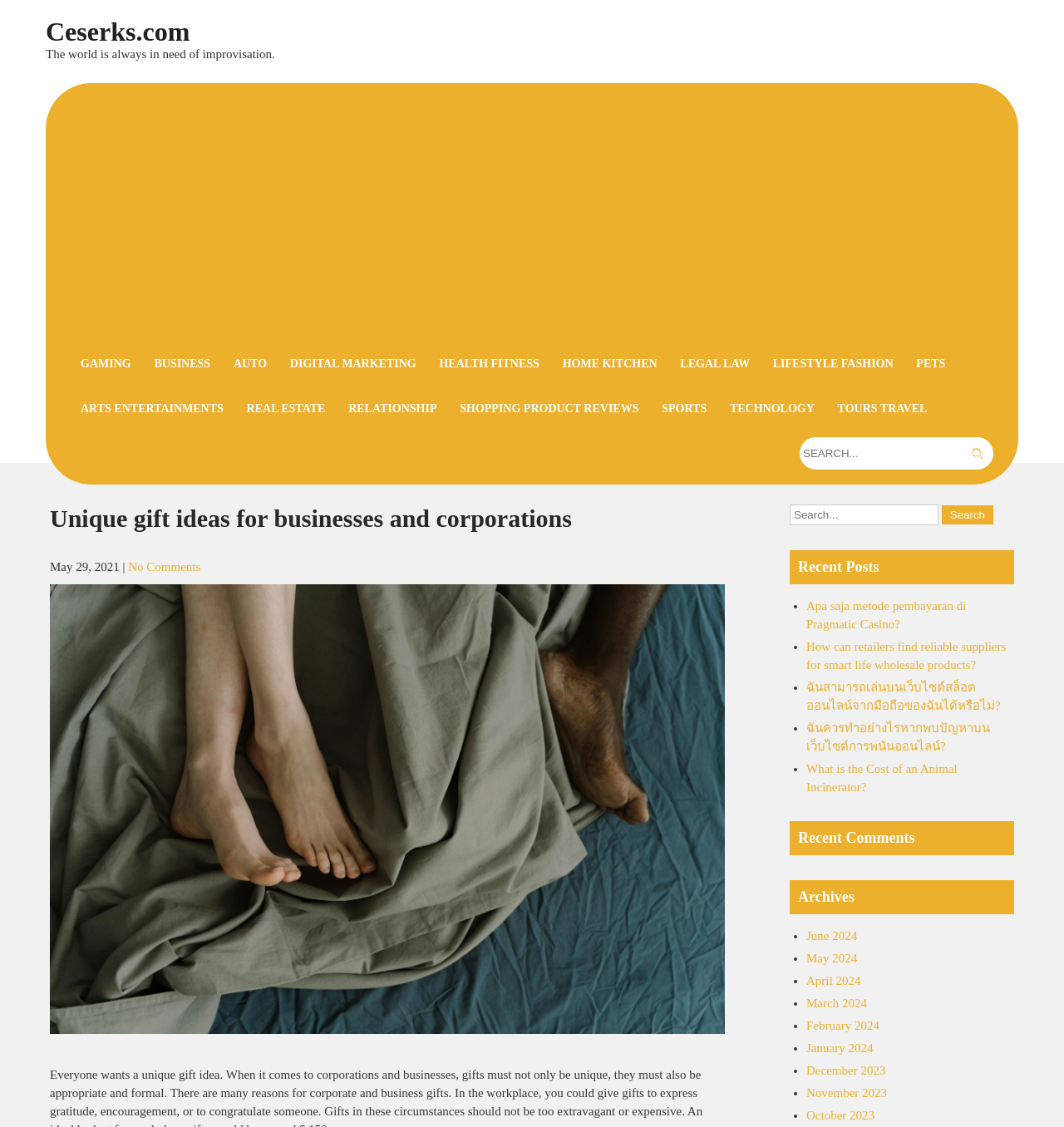Please find the bounding box coordinates of the element's region to be clicked to carry out this instruction: "Read the recent post about Apa saja metode pembayaran di Pragmatic Casino?".

[0.758, 0.532, 0.908, 0.56]